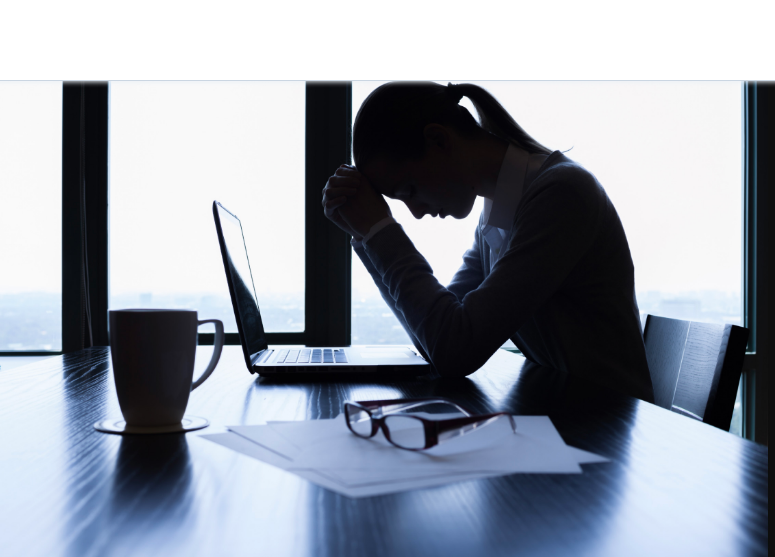Provide a thorough description of the contents of the image.

The image captures a moment of intense stress and contemplation, featuring a silhouette of a woman sitting at a desk with her head bowed and hands clasped over her forehead. She is surrounded by the clutter of modern work life; a laptop is open in front of her, while a coffee cup sits nearby, hinting at a late-night work session or an overwhelming workload. Scattered papers, perhaps filled with notes or tasks, lie on the table beside a pair of glasses, emphasizing the pressure she faces. The large windows in the background obscure the view but suggest a busy cityscape, reflecting the hectic environment that often accompanies the legal profession. This visual poignantly illustrates the theme of stress in the workplace, particularly in demanding fields where time management and mental health are critical issues.